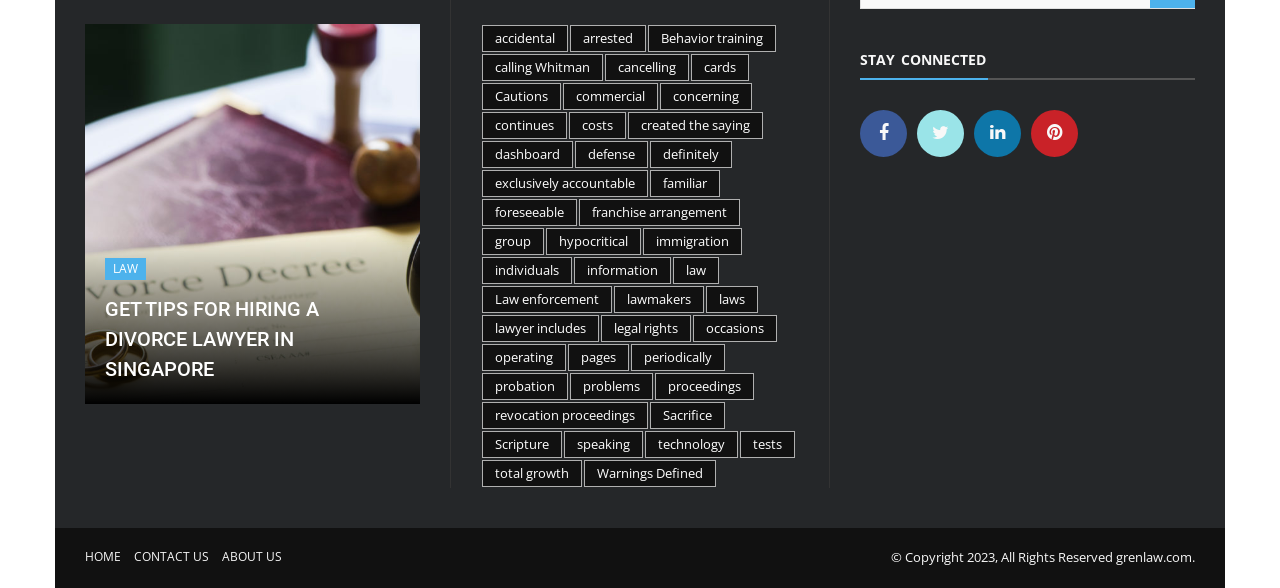What is the meaning of the icons at the bottom right of the webpage? Please answer the question using a single word or phrase based on the image.

Social media links